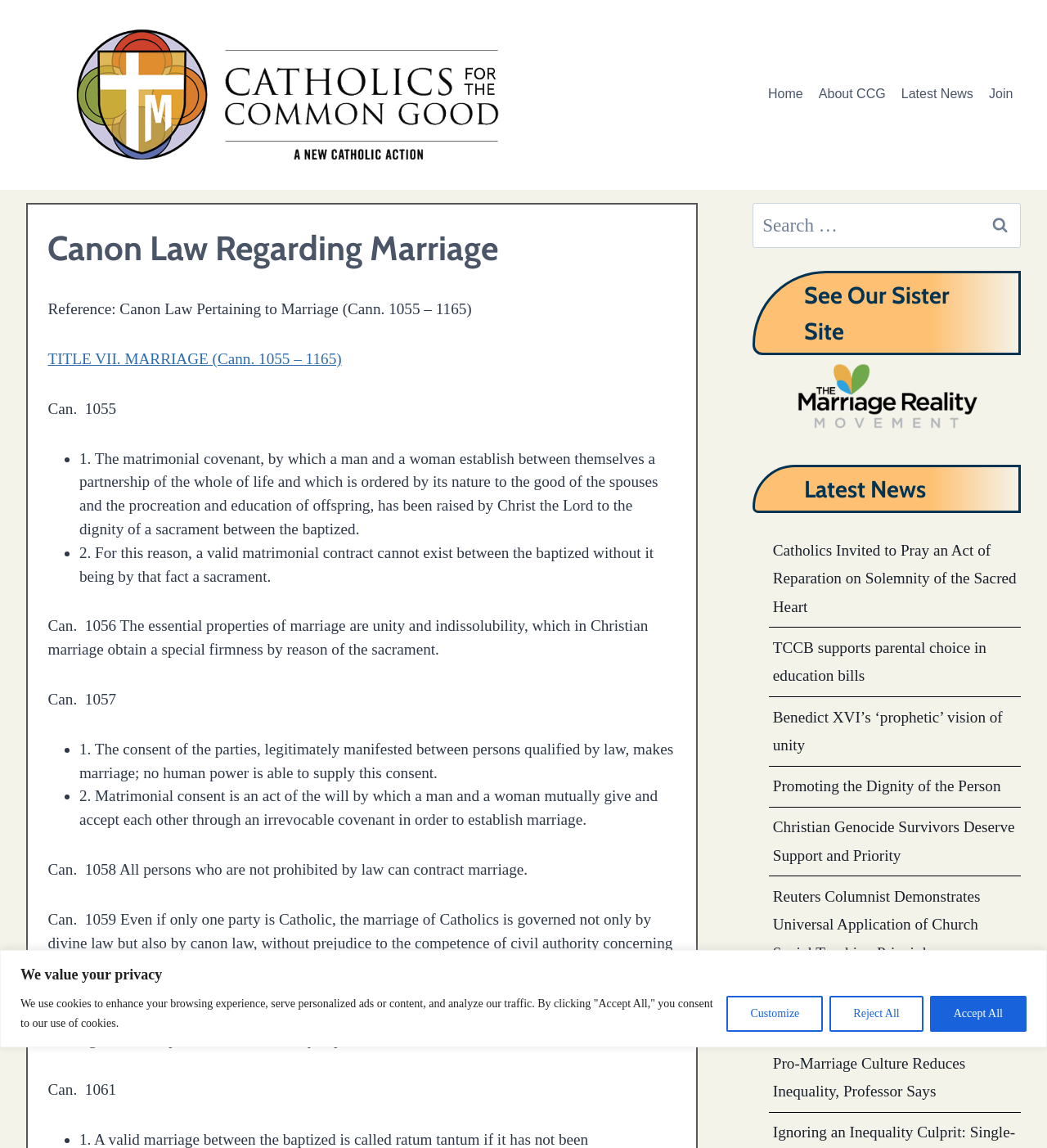Respond concisely with one word or phrase to the following query:
What is the purpose of the matrimonial covenant?

good of the spouses and procreation